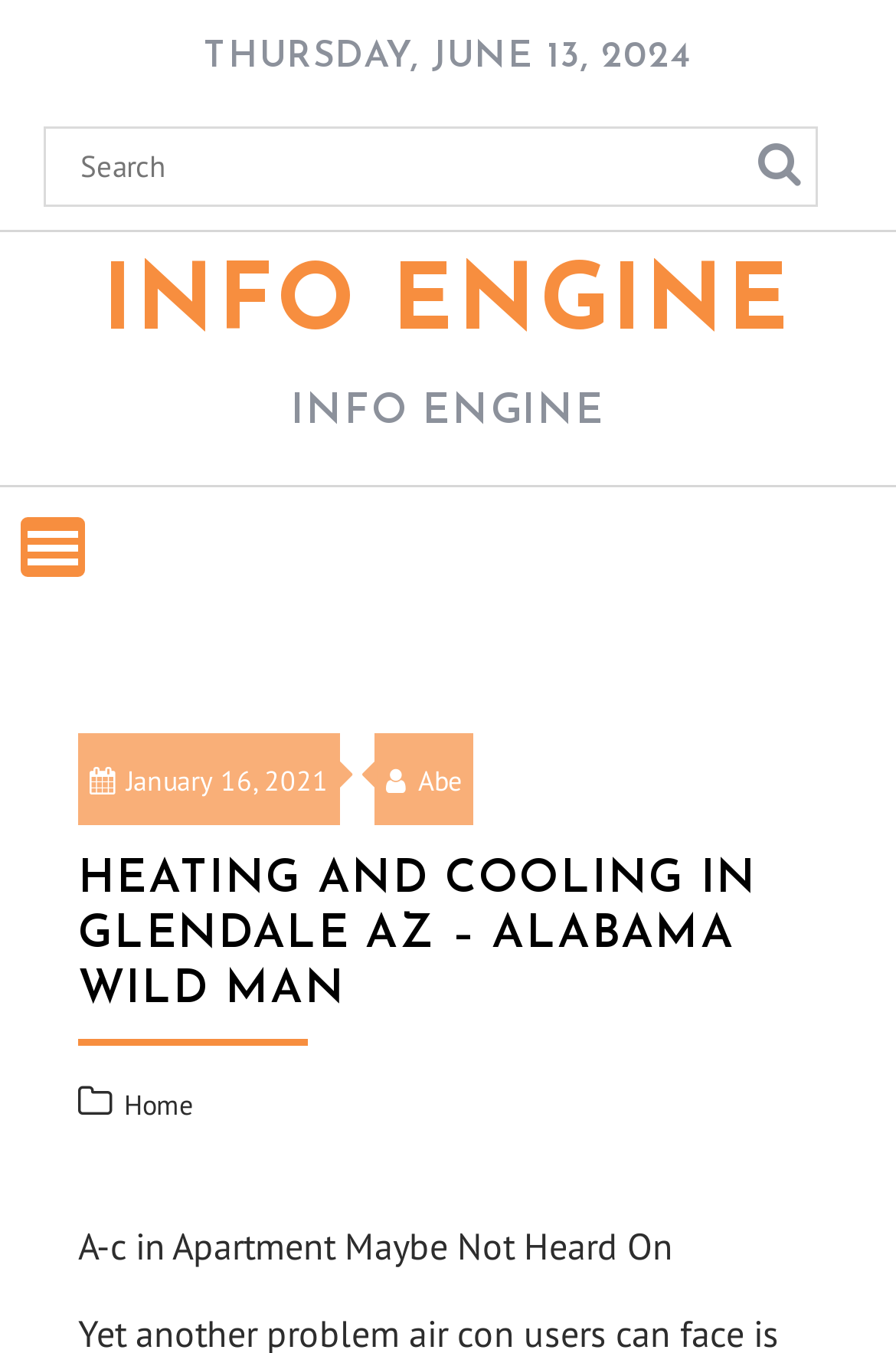Identify the bounding box of the UI component described as: "January 16, 2021".

[0.1, 0.564, 0.366, 0.589]